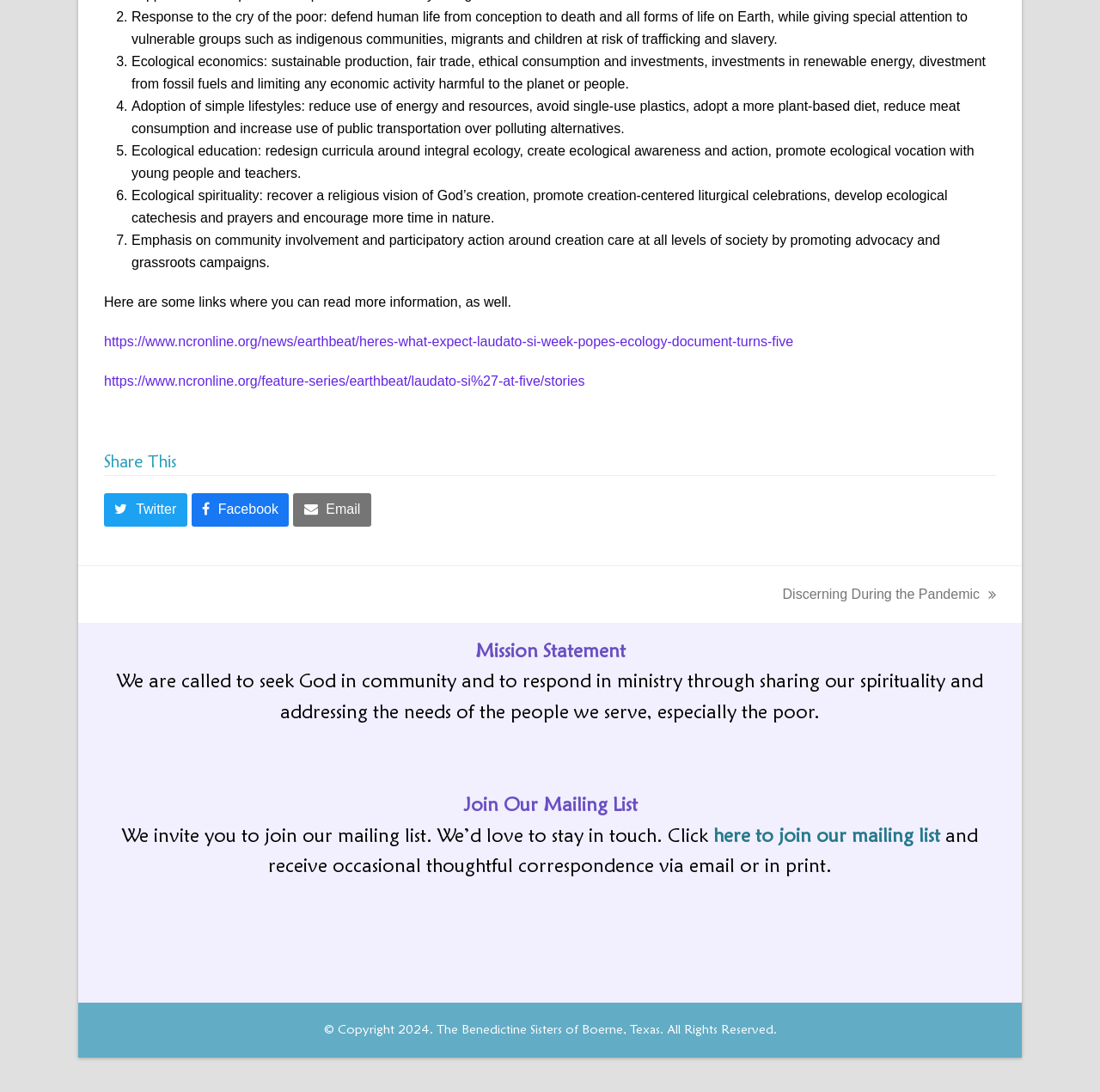Please find and report the bounding box coordinates of the element to click in order to perform the following action: "Go to the next post: Discerning During the Pandemic". The coordinates should be expressed as four float numbers between 0 and 1, in the format [left, top, right, bottom].

[0.711, 0.534, 0.905, 0.554]